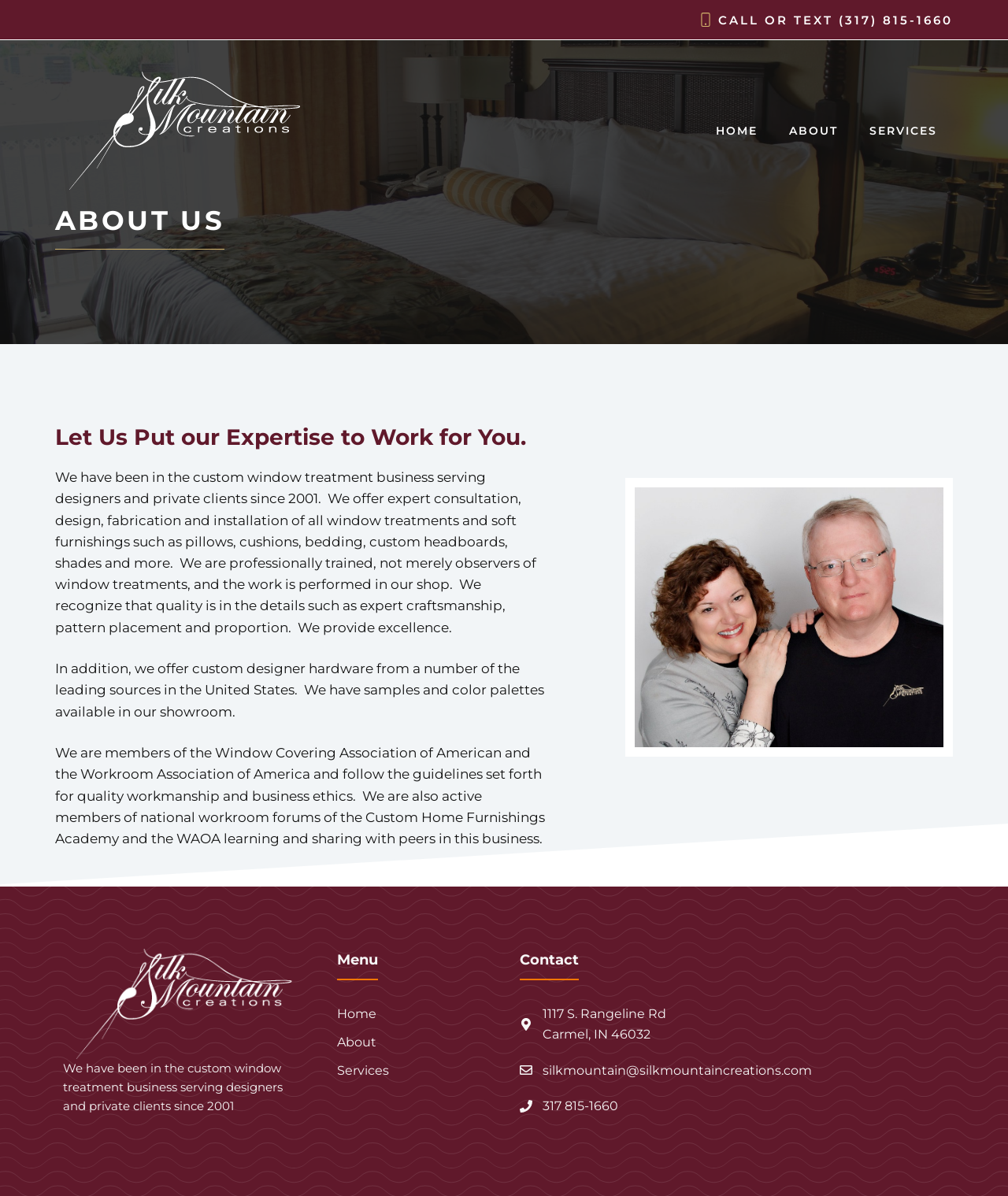What is the address of Silk Mountain Creations?
Please provide a detailed answer to the question.

The address can be found in the contact section at the bottom of the webpage, which provides the physical location of Silk Mountain Creations.